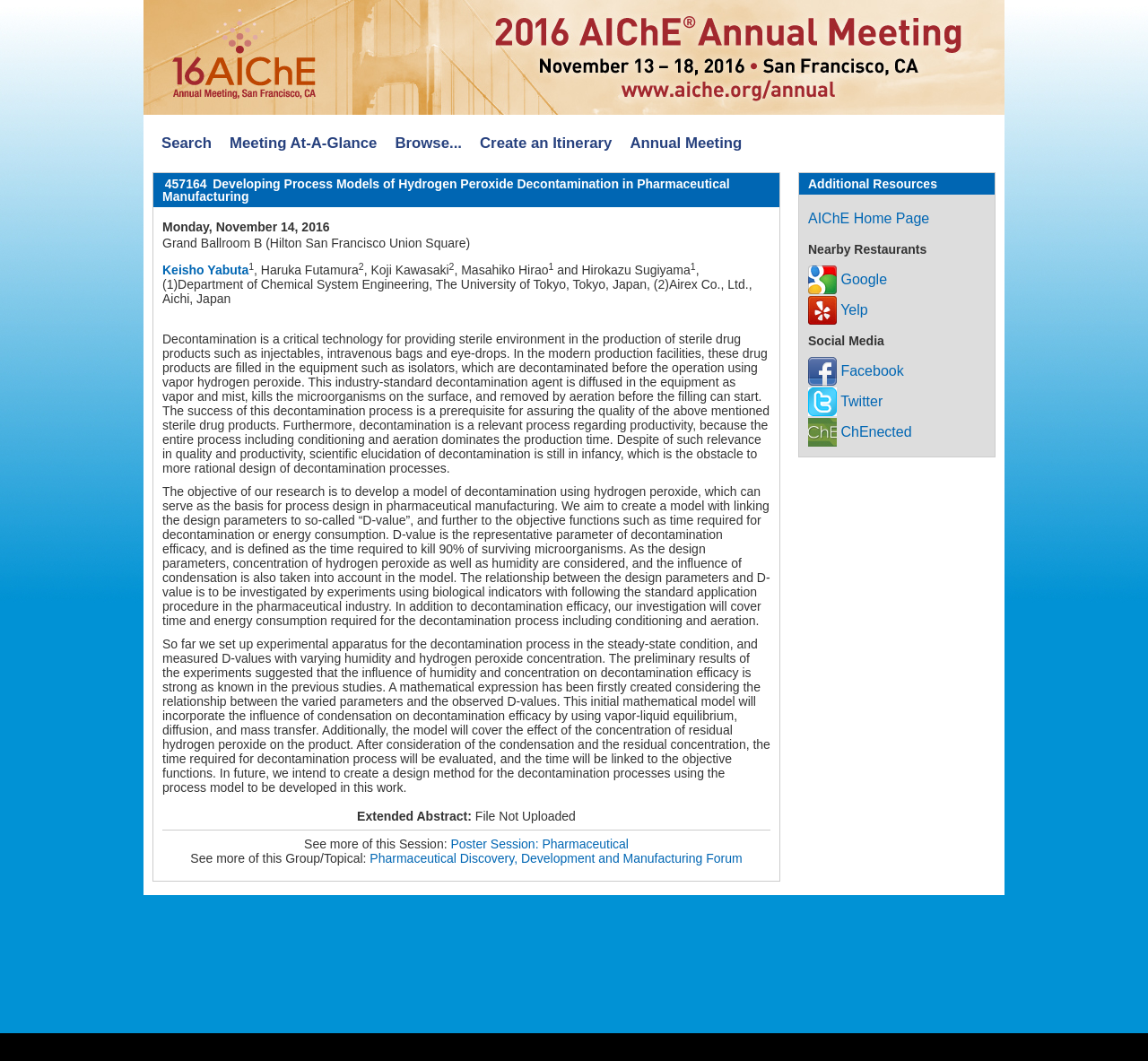What is the objective of the research?
Refer to the image and provide a concise answer in one word or phrase.

Develop a model of decontamination